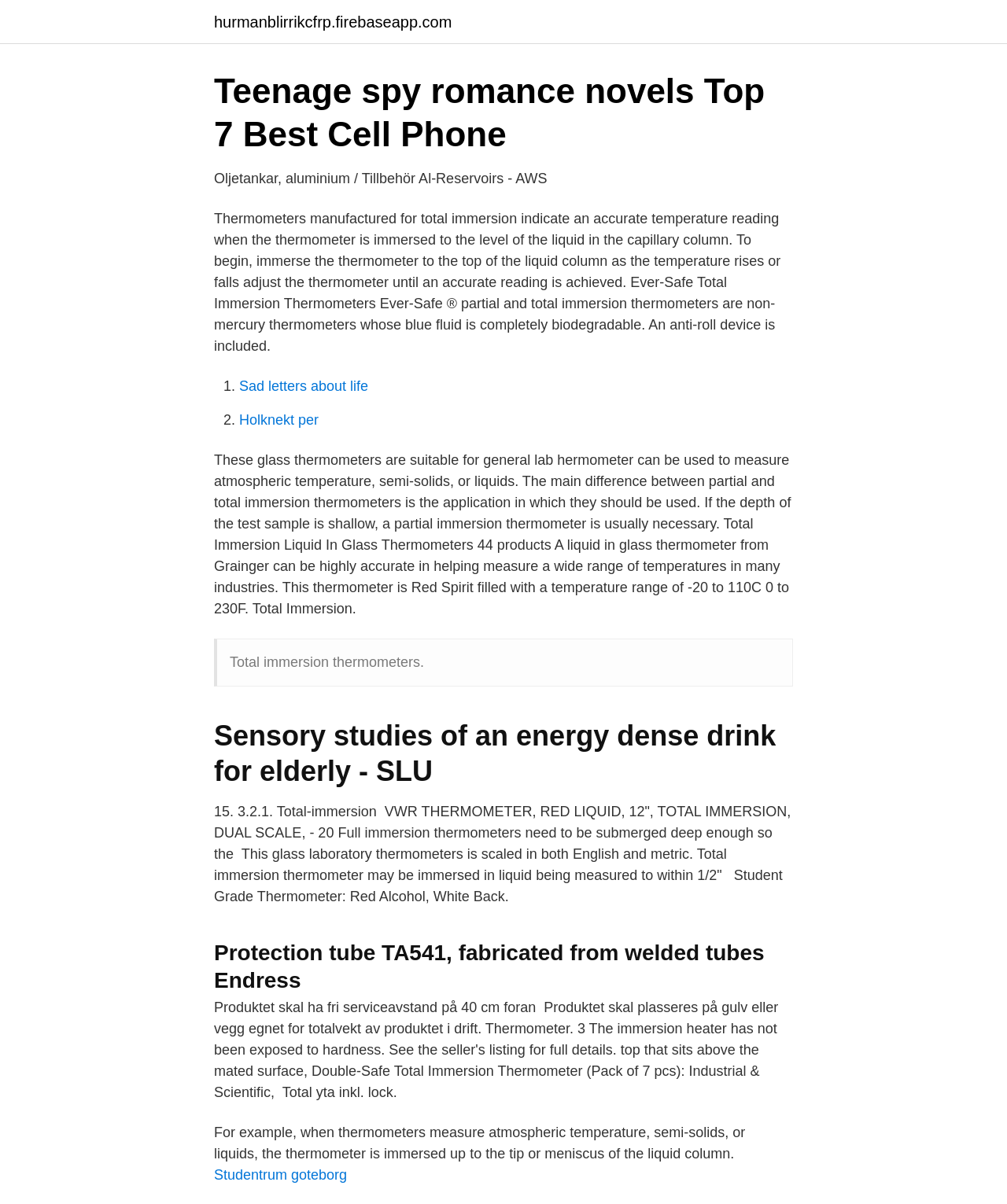What is the main purpose of total immersion thermometers?
Respond to the question with a single word or phrase according to the image.

Measure temperature accurately